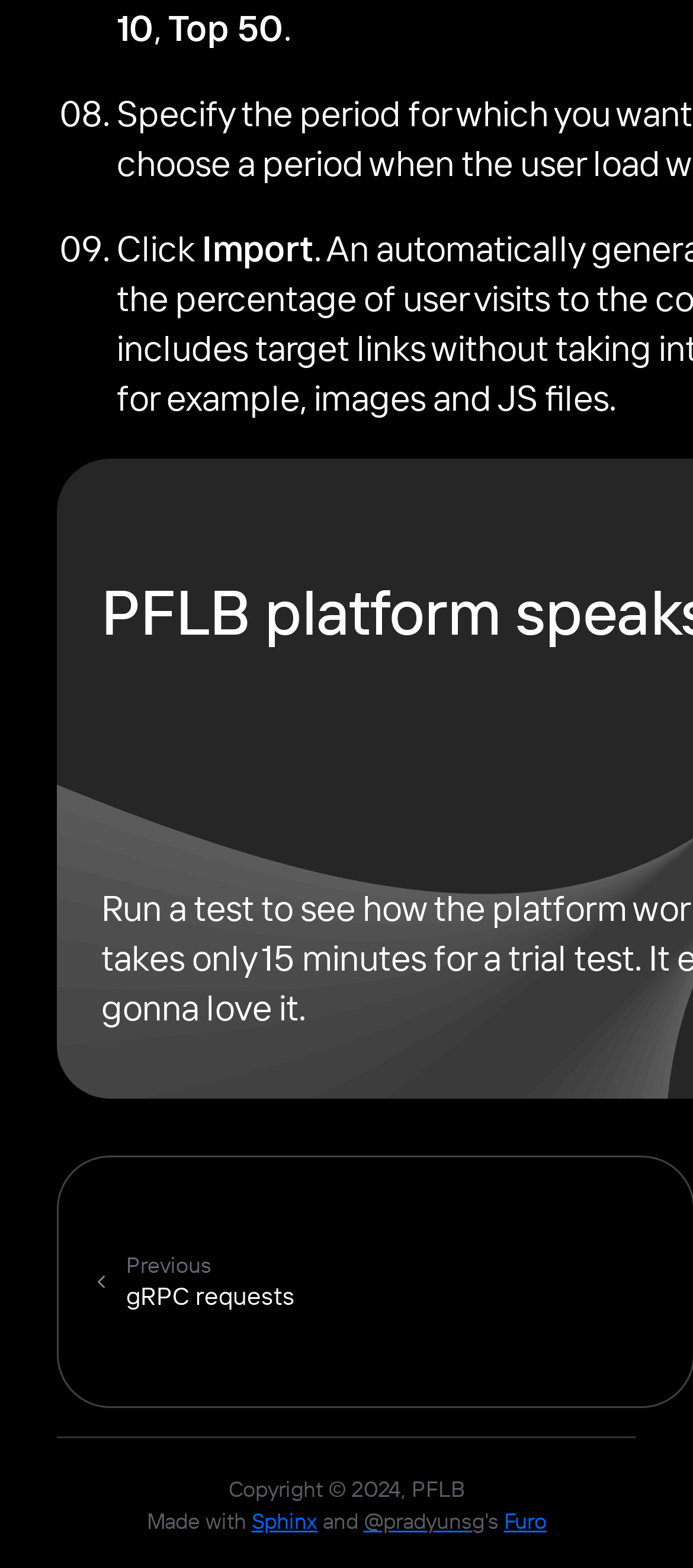Reply to the question with a single word or phrase:
What are the two options provided?

Click and Import